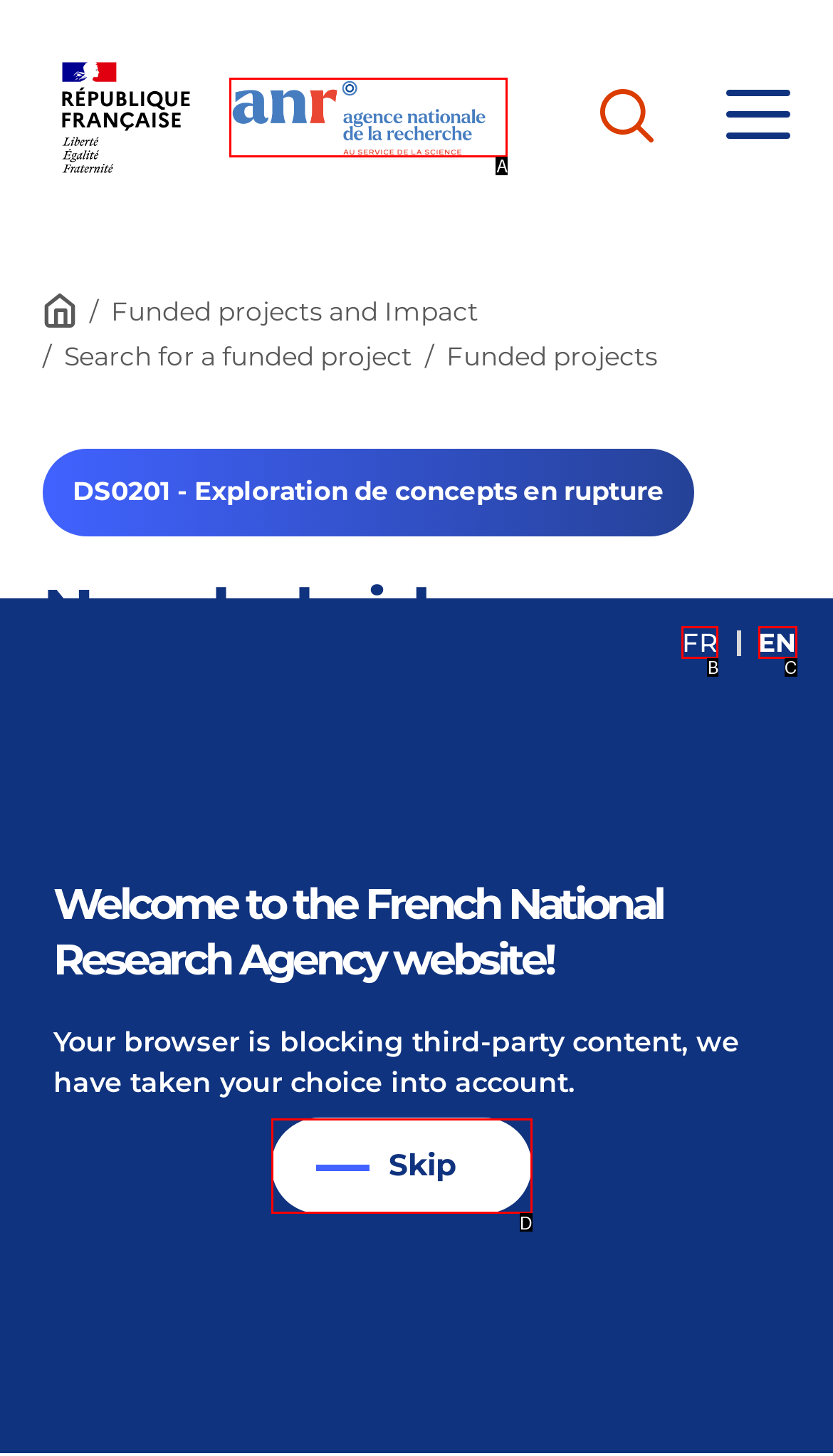Select the HTML element that matches the description: alt="Back to Home"
Respond with the letter of the correct choice from the given options directly.

A